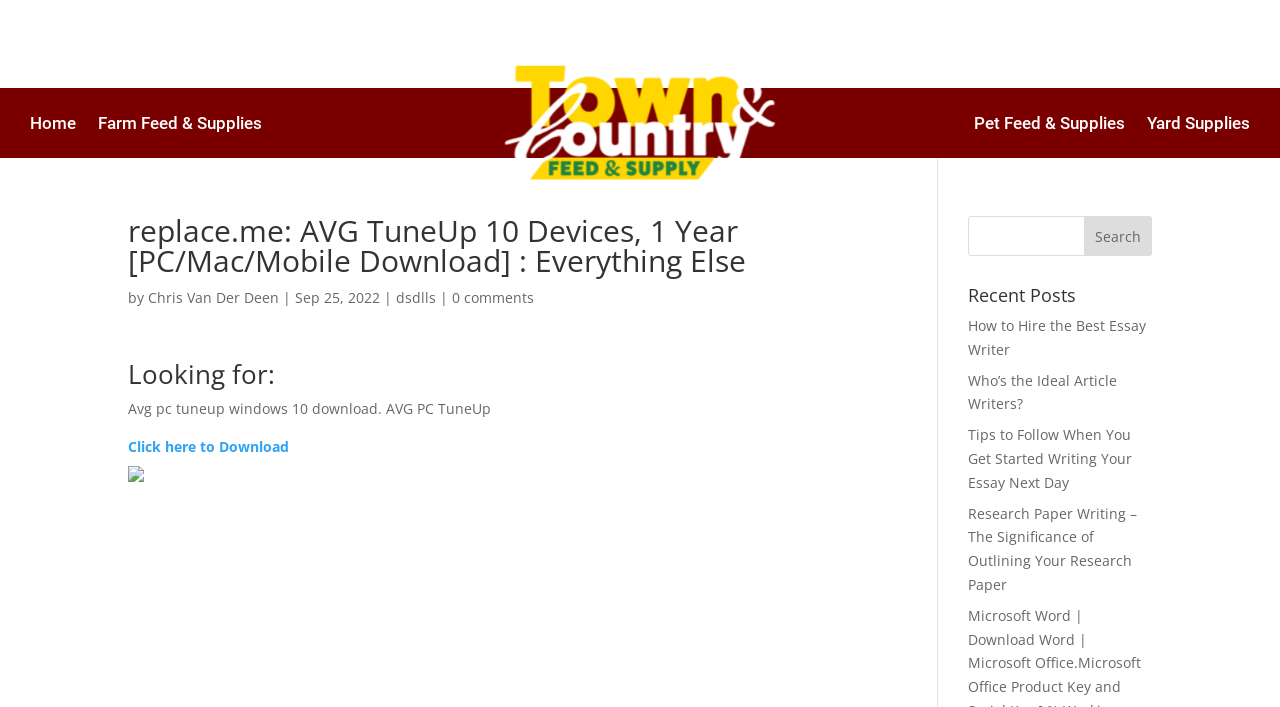Please specify the bounding box coordinates of the region to click in order to perform the following instruction: "Search for something".

[0.756, 0.306, 0.9, 0.362]